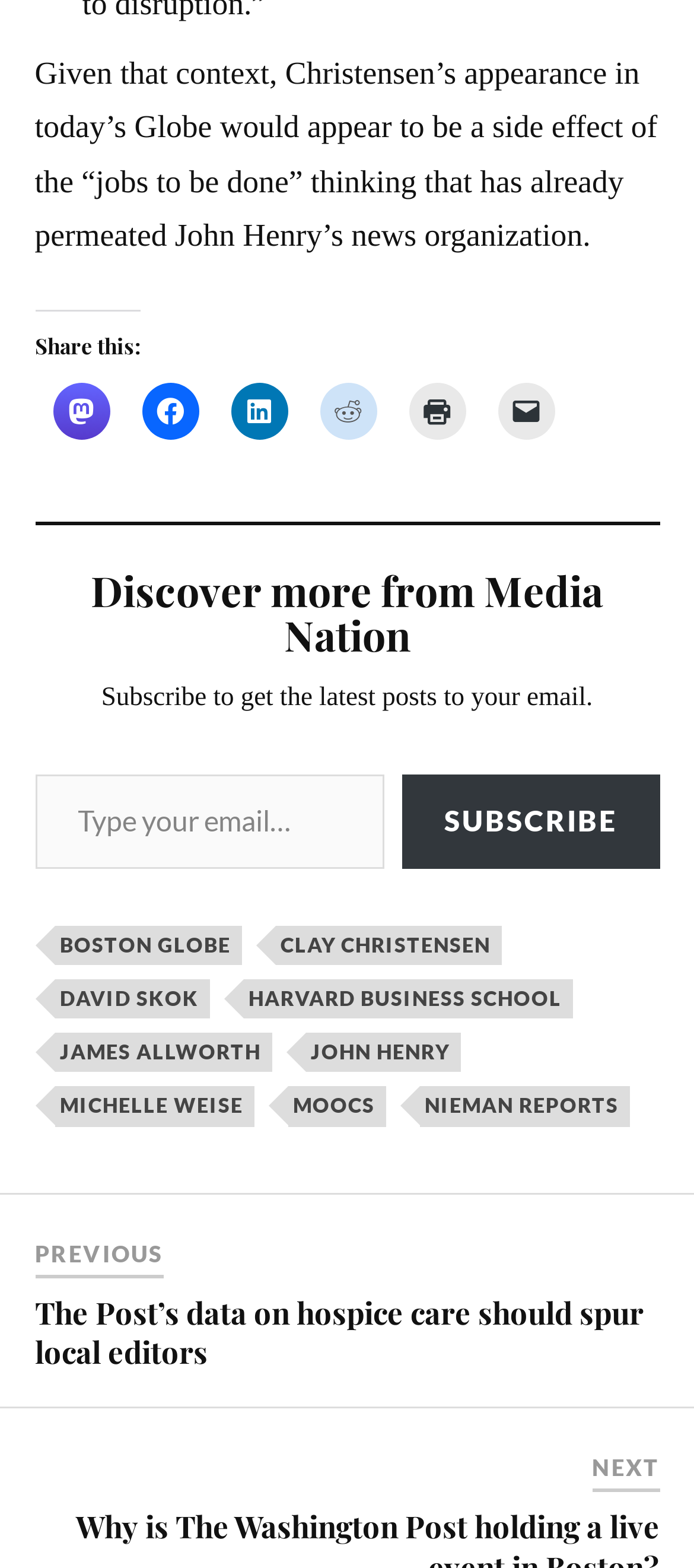Identify the bounding box for the UI element described as: "Subscribe". The coordinates should be four float numbers between 0 and 1, i.e., [left, top, right, bottom].

[0.578, 0.494, 0.95, 0.554]